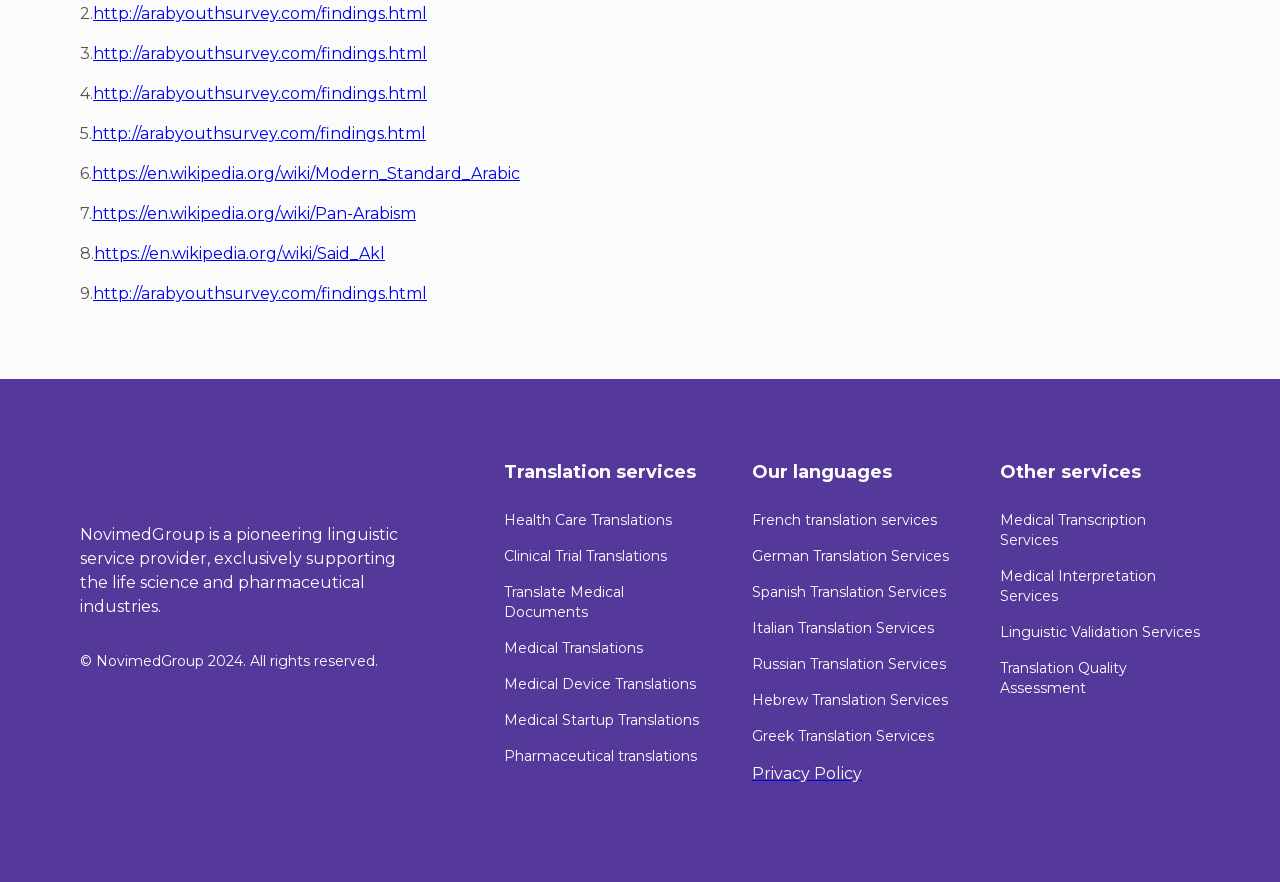How many translation services are listed under 'Translation services'?
Answer briefly with a single word or phrase based on the image.

6